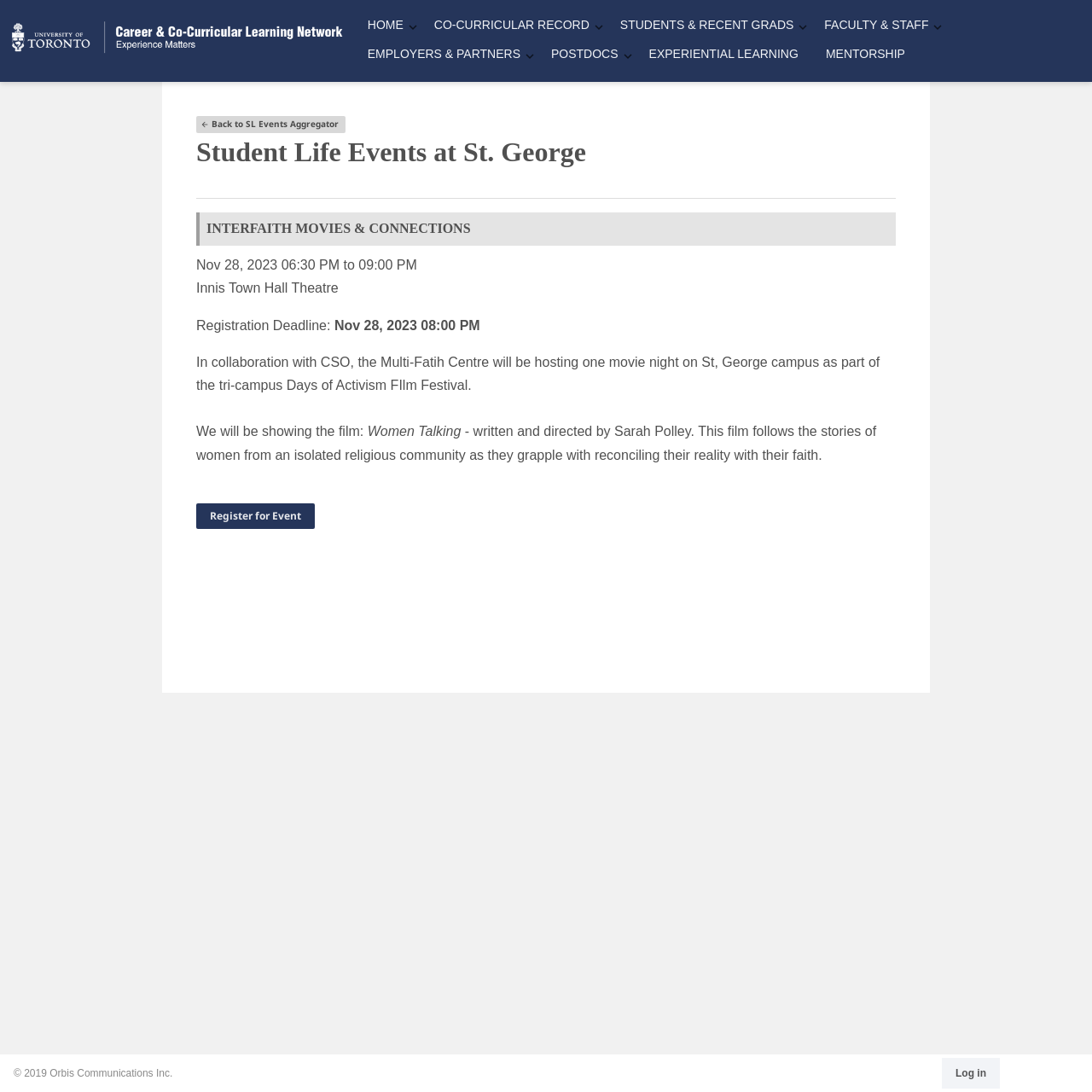Determine the bounding box coordinates of the clickable region to carry out the instruction: "Log in".

[0.862, 0.968, 0.916, 0.997]